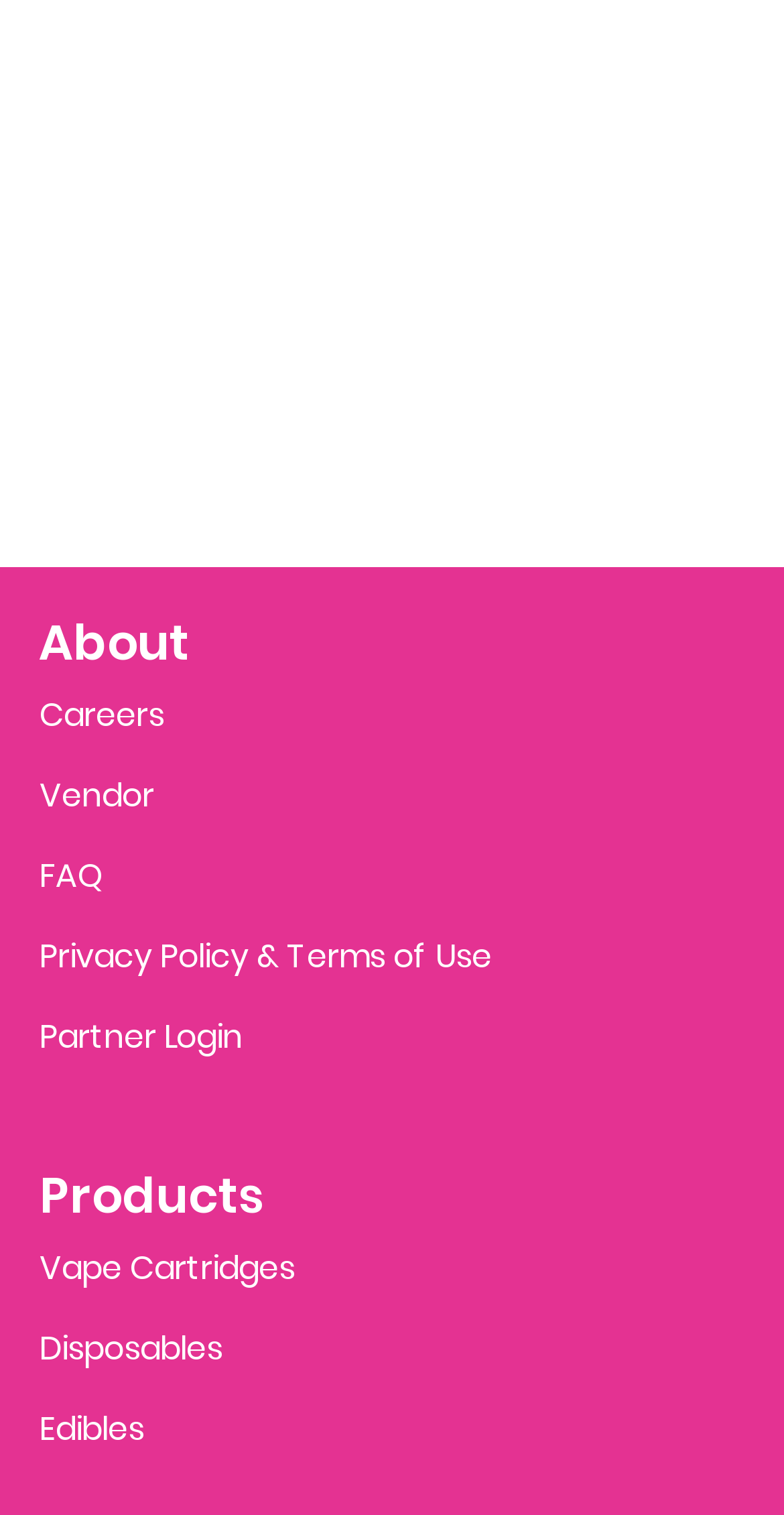Identify the bounding box coordinates of the region I need to click to complete this instruction: "check careers".

[0.05, 0.447, 0.86, 0.5]